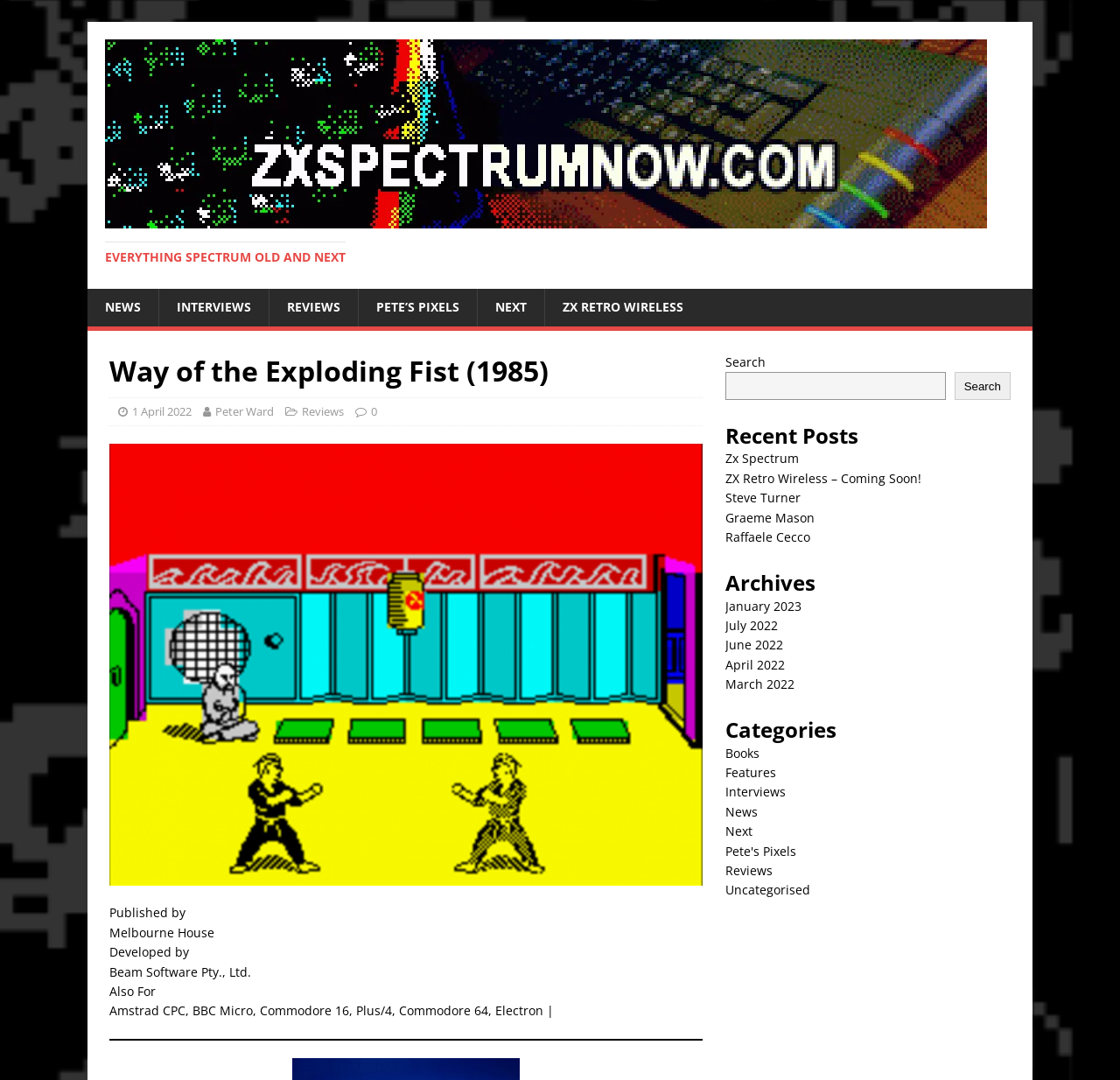Please provide a brief answer to the question using only one word or phrase: 
What is the category of the post 'ZX Retro Wireless – Coming Soon!'?

News